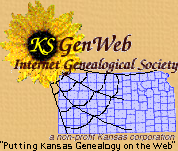What is the mission of KSGenWeb?
Examine the image and provide an in-depth answer to the question.

The phrase 'Putting Kansas Genealogy on the Web' emphasizes the organization's mission to facilitate access to genealogical data online, which implies that KSGenWeb aims to provide online resources and information related to Kansas genealogy.